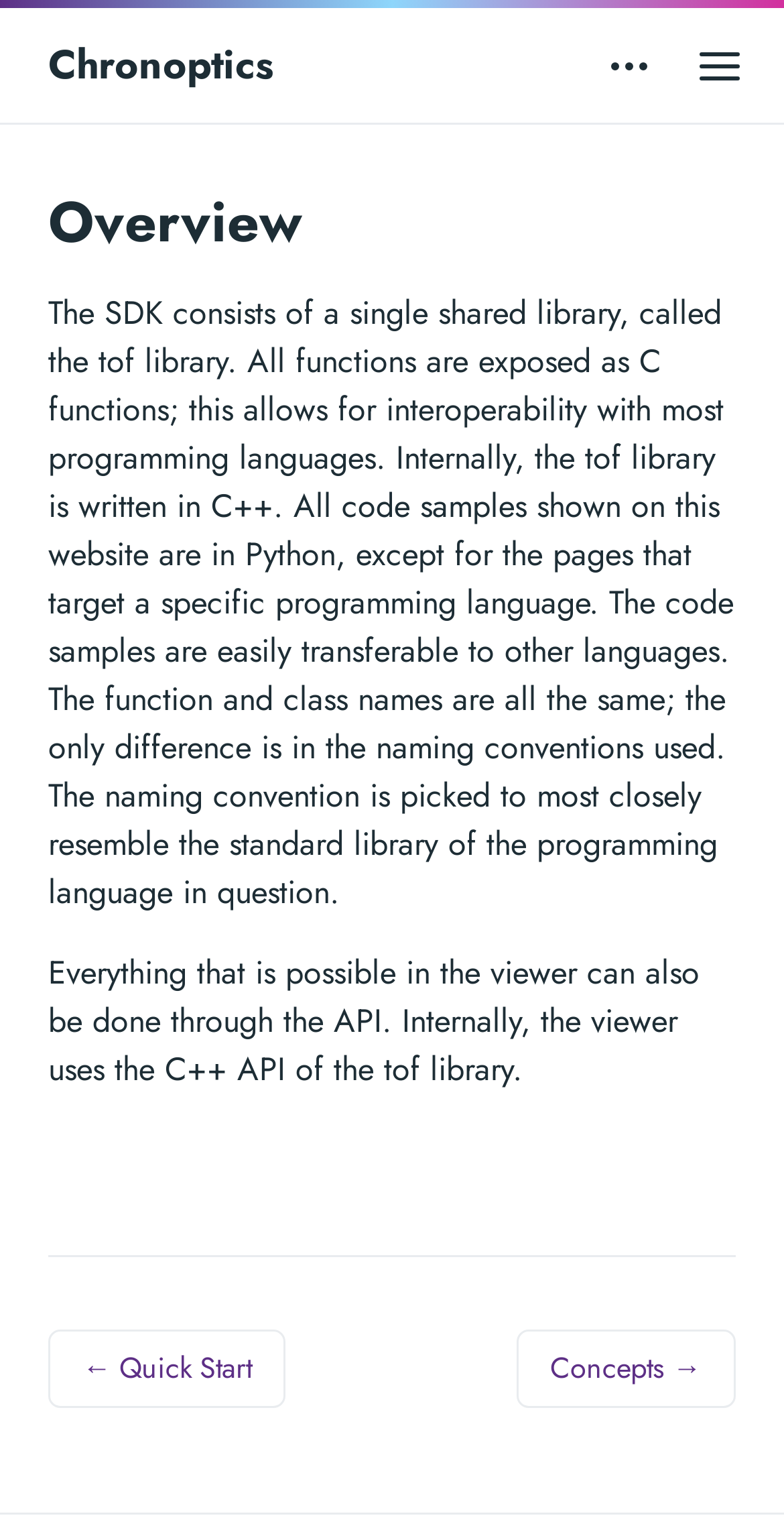What is the SDK composed of?
Based on the screenshot, answer the question with a single word or phrase.

A single shared library